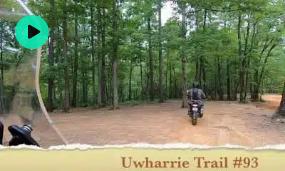What is the surface of the trail like?
Using the image, elaborate on the answer with as much detail as possible.

The caption describes the trail as 'well-maintained' and 'offering a smooth, sandy surface under the biker's tires', indicating that the trail is in good condition and has a sandy surface.